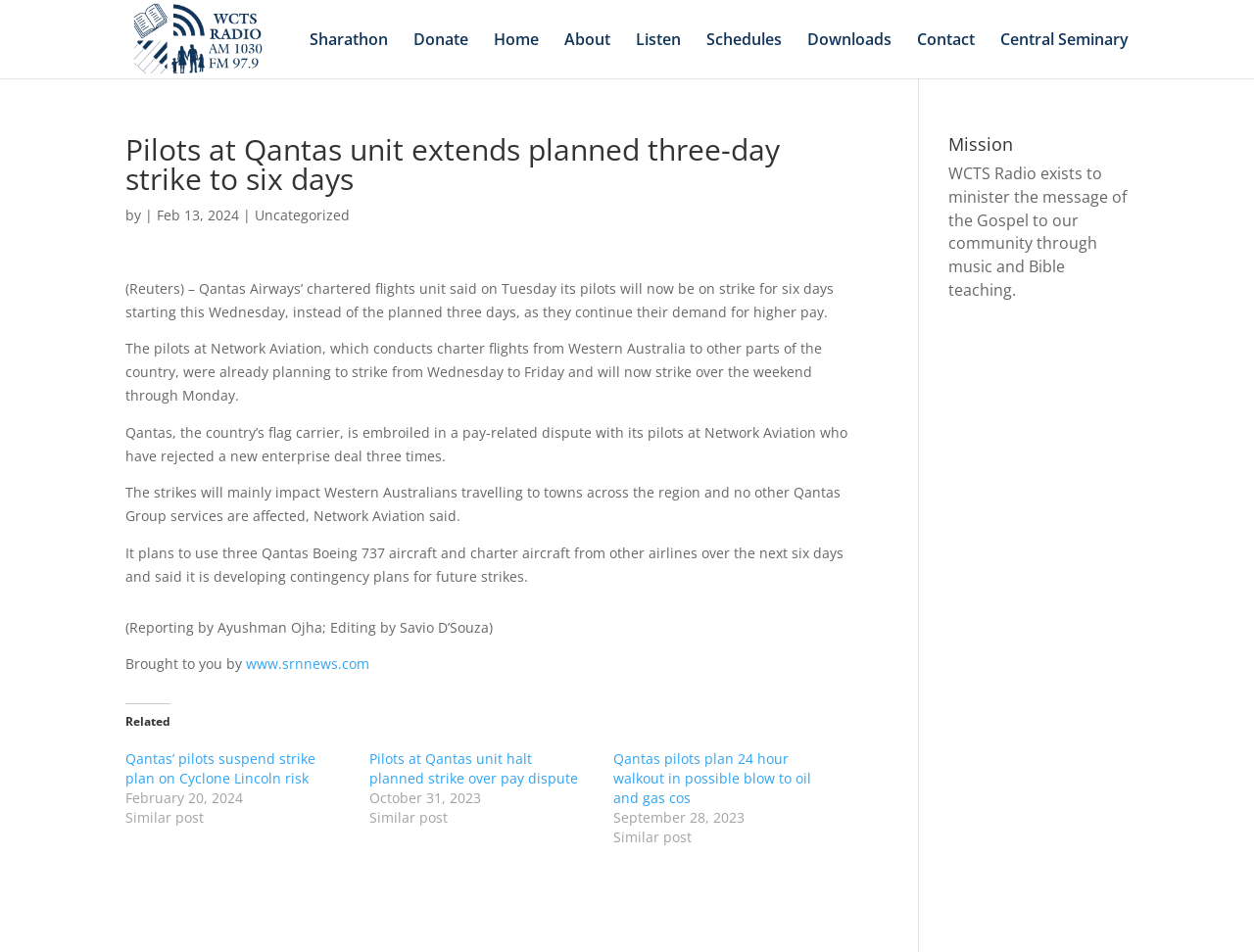Generate an in-depth caption that captures all aspects of the webpage.

This webpage appears to be a news article page from WCTS Radio. At the top, there is a logo image and a link to "WCTS Radio" on the left, followed by a navigation menu with links to "Sharathon", "Donate", "Home", "About", "Listen", "Schedules", "Downloads", "Contact", and "Central Seminary" on the right.

Below the navigation menu, there is a main article section with a heading that reads "Pilots at Qantas unit extends planned three-day strike to six days". The article is divided into several paragraphs, with the first paragraph mentioning that Qantas Airways' chartered flights unit has announced a six-day strike starting from Wednesday. The subsequent paragraphs provide more details about the strike, including its impact on Western Australians and the contingency plans of Network Aviation.

To the right of the article, there is a section with a heading "Mission", which describes the mission of WCTS Radio to minister the message of the Gospel to the community through music and Bible teaching.

At the bottom of the article, there is a "Related" section with three links to similar news articles, each with a date and a brief description. The dates of the related articles range from September 28, 2023, to February 20, 2024.